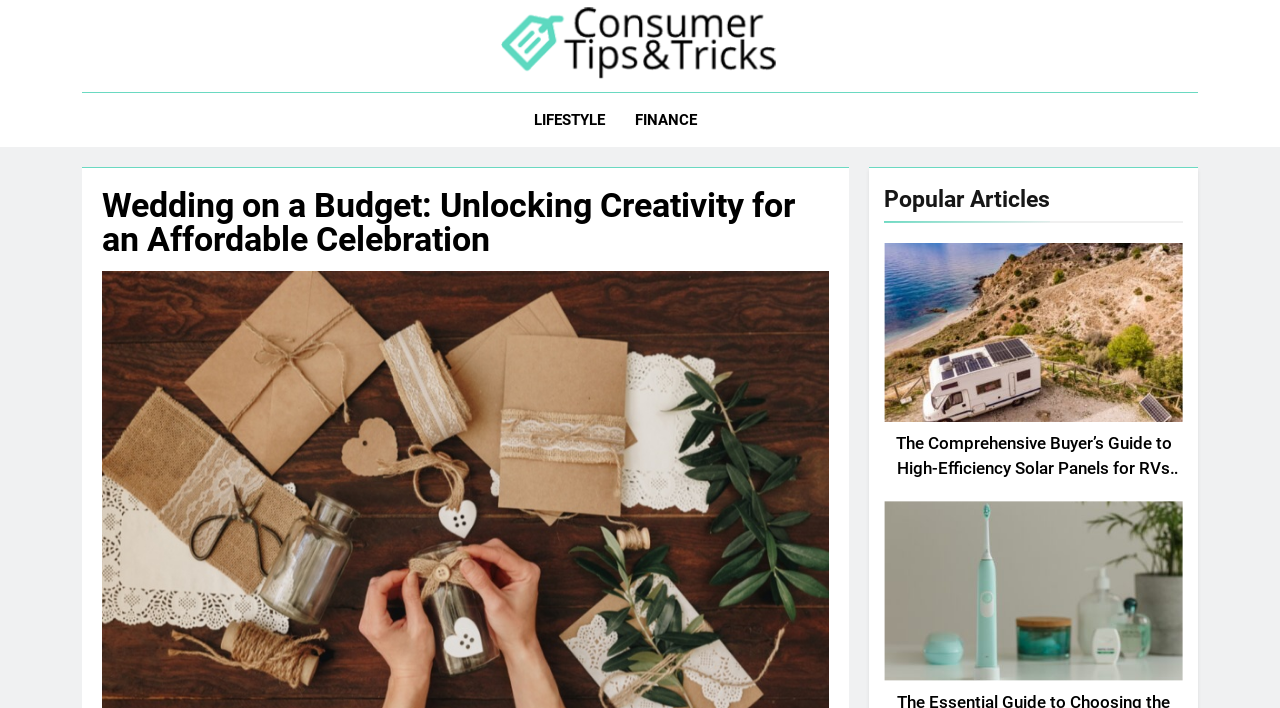Provide an in-depth description of the elements and layout of the webpage.

The webpage is about planning a wedding on a budget, with a focus on unlocking creativity for an affordable celebration. At the top, there are two links, "Consumer Tips and Tricks" and "Consumer Tips And Tricks", accompanied by an image with the same name. Below these links, there is a static text element that reads "Life Hacks for the Everyday Consumer". 

To the right of these elements, there are two more links, "LIFESTYLE" and "FINANCE", positioned side by side. A button with an icon is located at the top right corner of the page.

The main content of the webpage is divided into two sections. The first section has a heading that reads "Wedding on a Budget: Unlocking Creativity for an Affordable Celebration", which is positioned near the top center of the page. 

Below this heading, there is another heading that reads "Popular Articles". Under this heading, there are two figures, each containing an image. The first figure is positioned above the second one. Below each figure, there is a link to a specific article, with the first one being "The Comprehensive Buyer’s Guide to High-Efficiency Solar Panels for RVs and Campers".